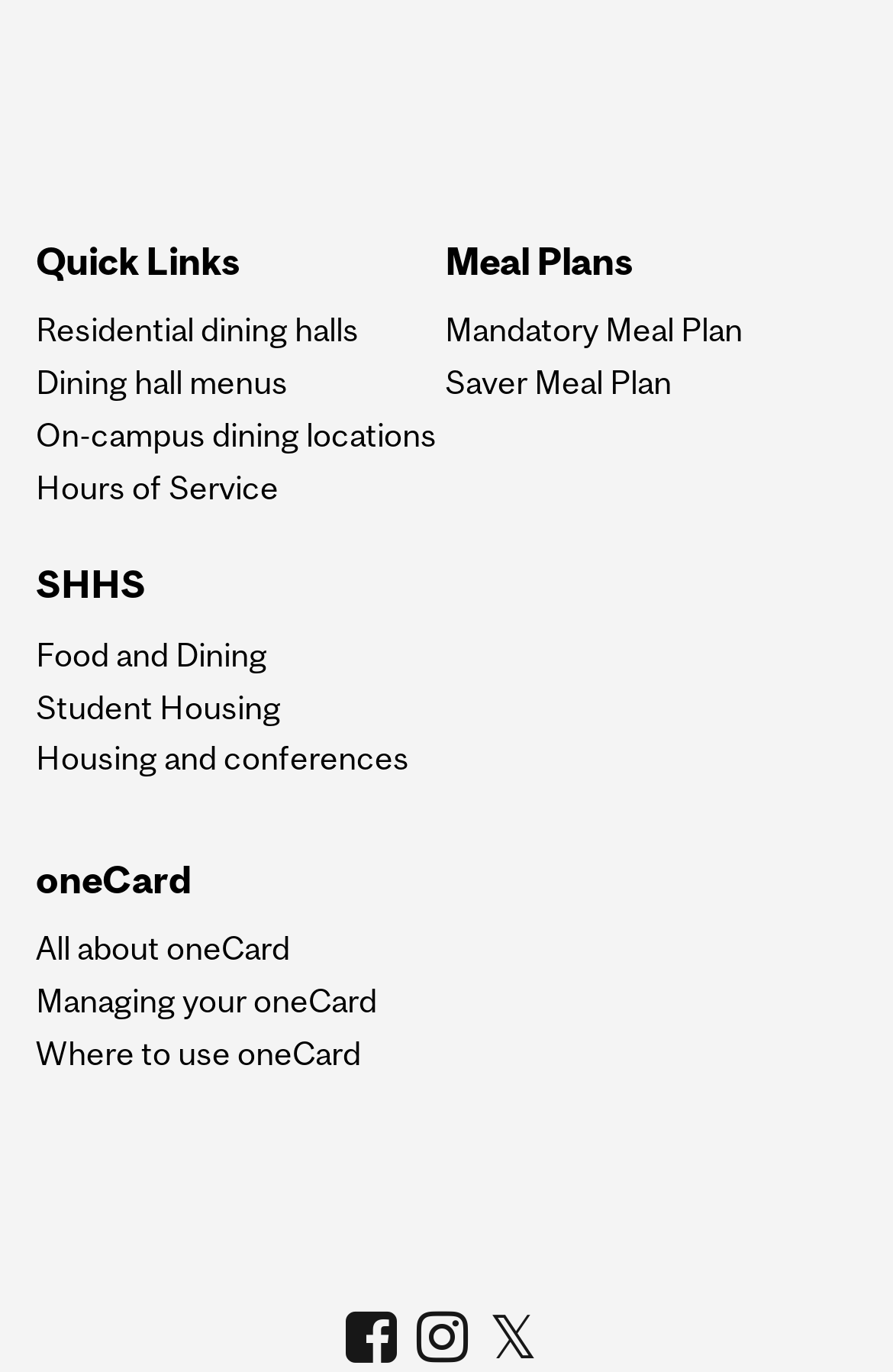Please determine the bounding box coordinates of the element to click on in order to accomplish the following task: "Check Dining hall menus". Ensure the coordinates are four float numbers ranging from 0 to 1, i.e., [left, top, right, bottom].

[0.04, 0.267, 0.491, 0.292]